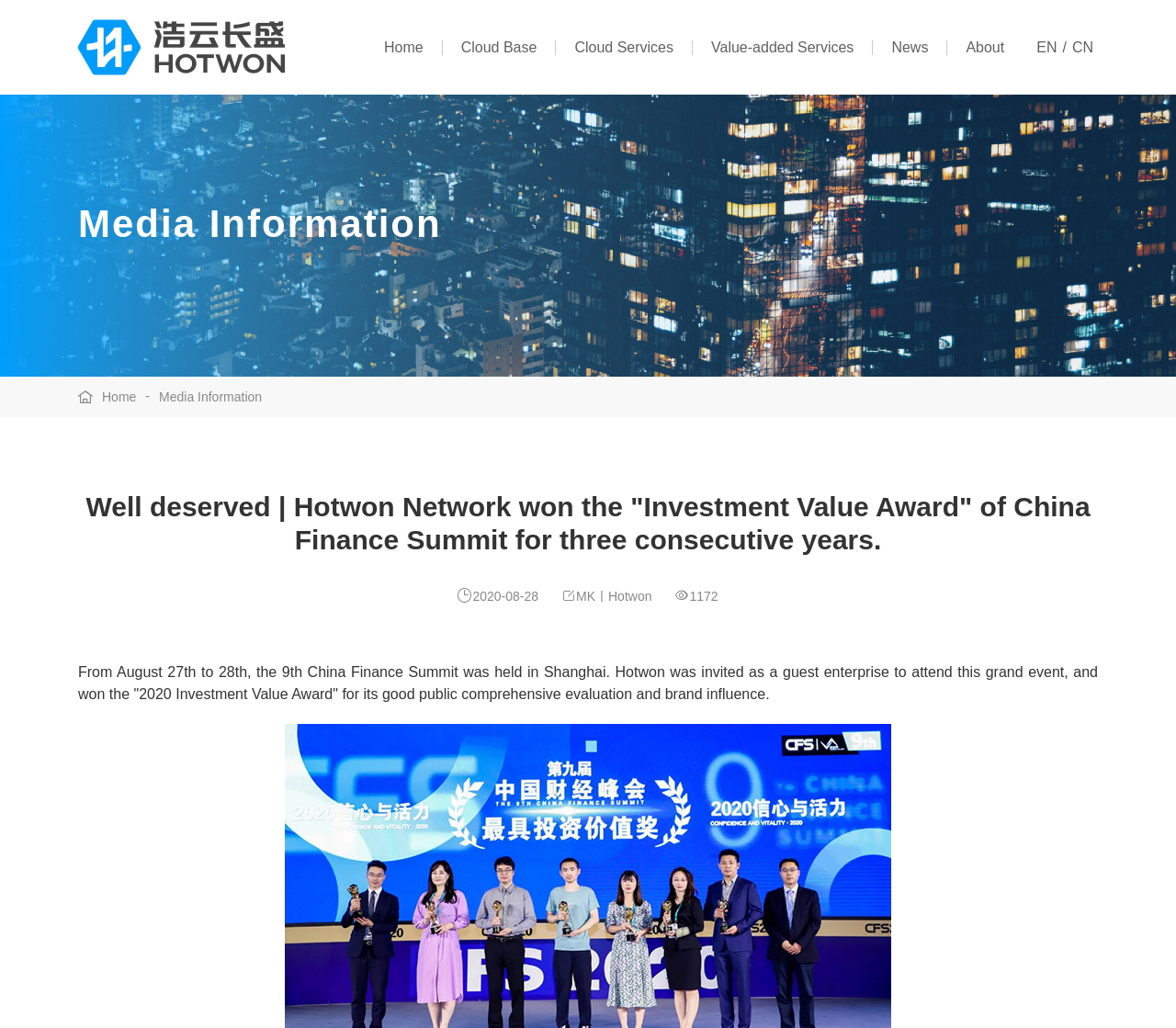What is the name of the author of the article?
Please elaborate on the answer to the question with detailed information.

The answer can be found in the static text element that displays the author's name, which is located near the top of the webpage.